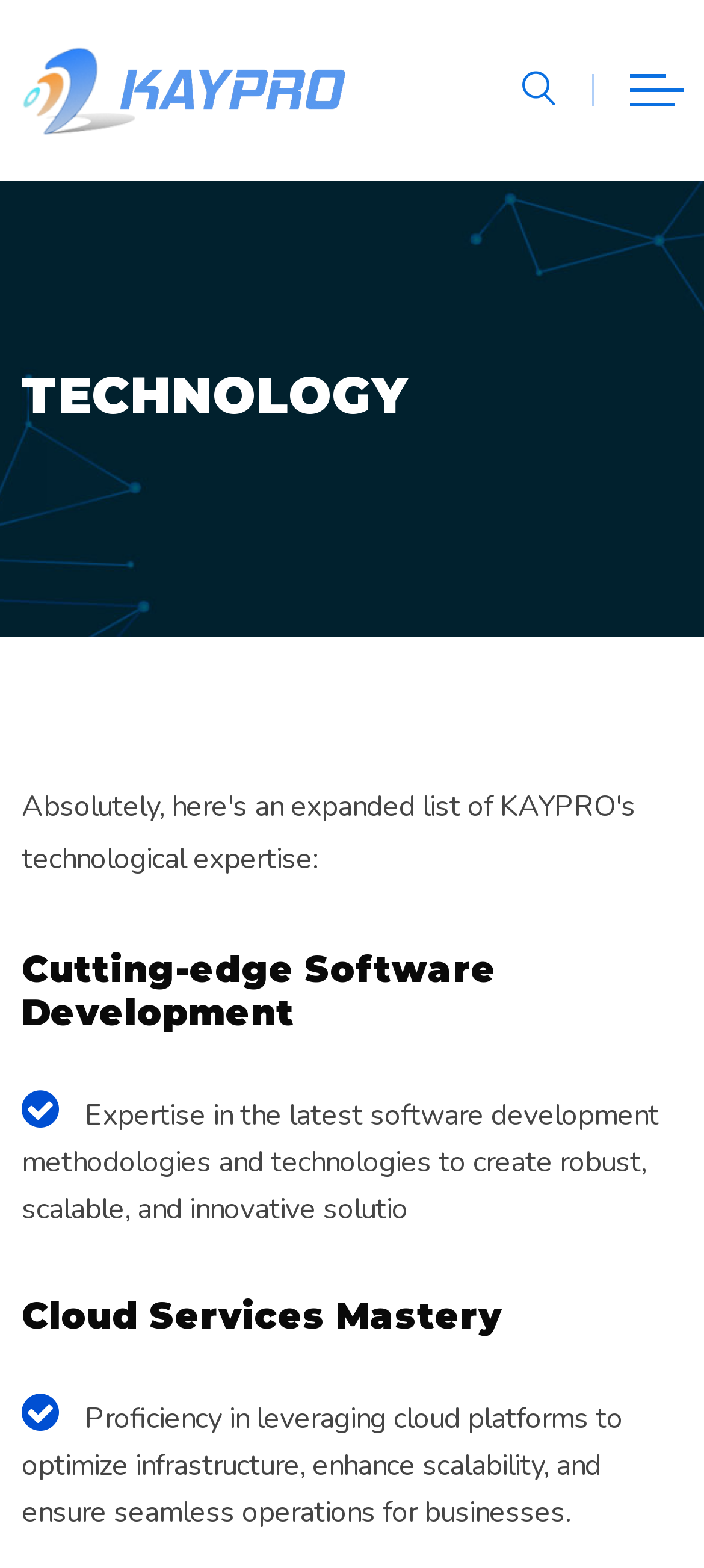Look at the image and give a detailed response to the following question: What is the company's goal for its solutions?

The company aims to create robust, scalable, and innovative solutions, as stated in the description of their expertise in software development methodologies and technologies.